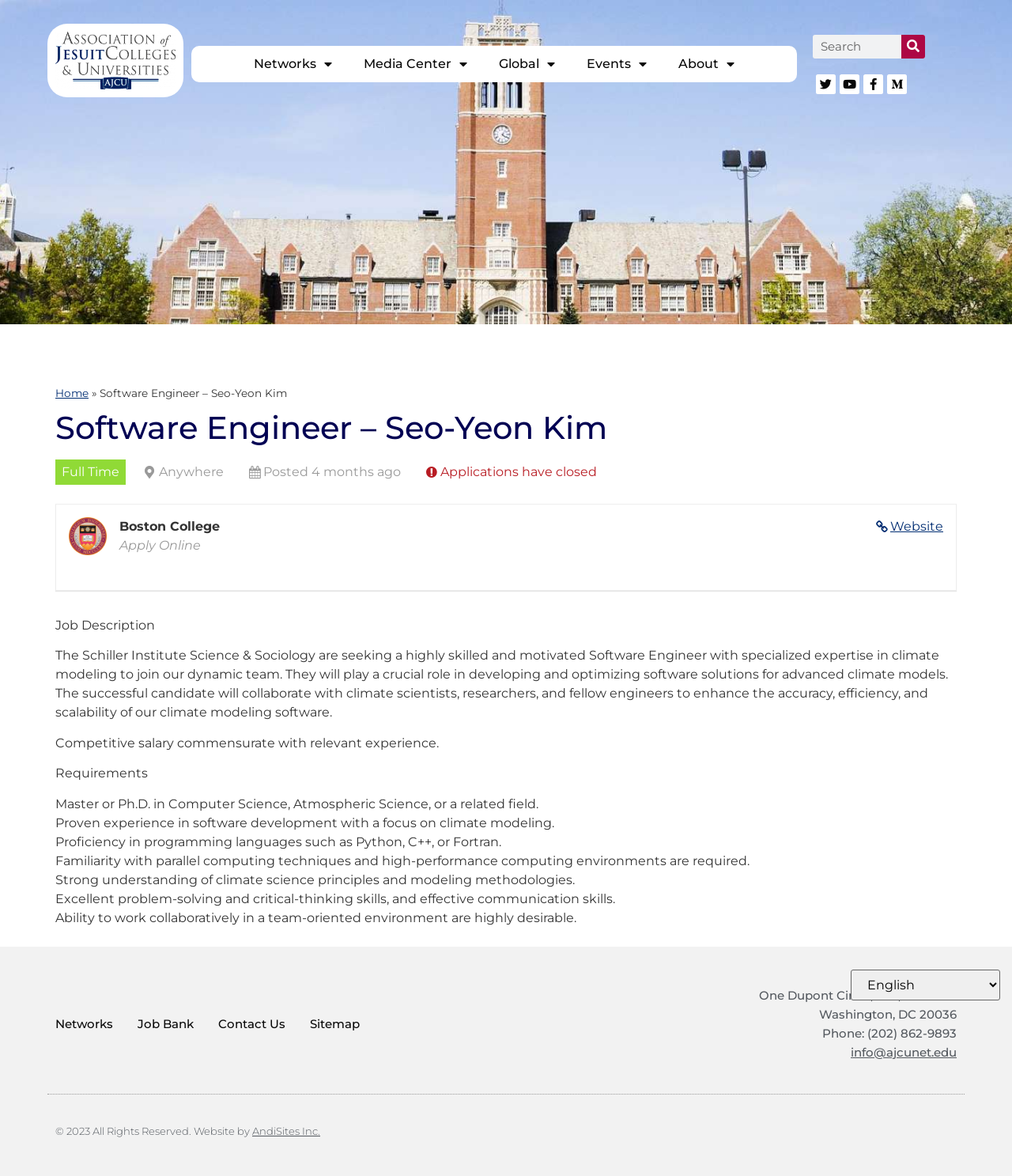Identify and provide the text of the main header on the webpage.

Software Engineer – Seo-Yeon Kim